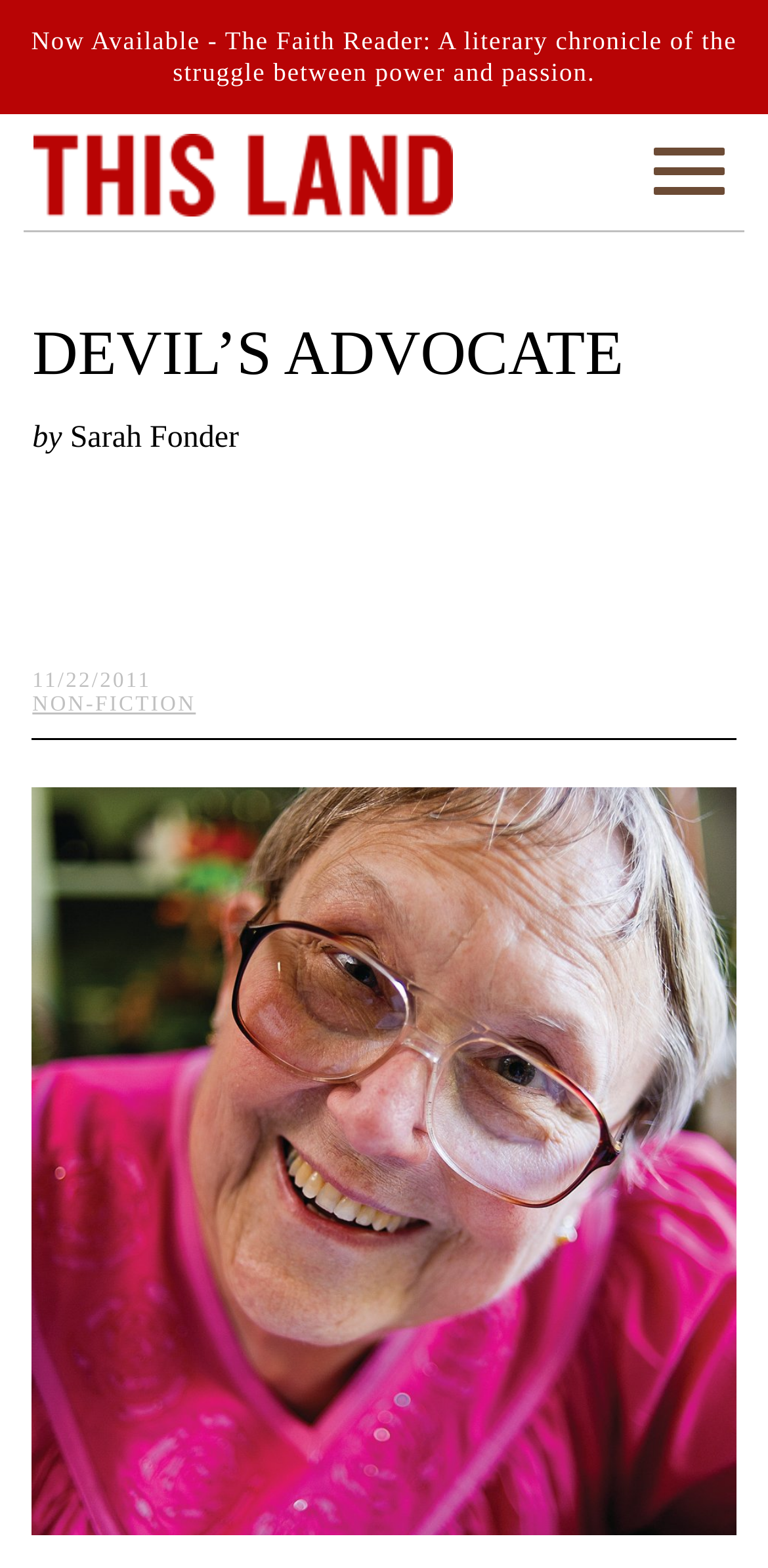Please respond to the question using a single word or phrase:
Who took the photo?

Jeremy Charles